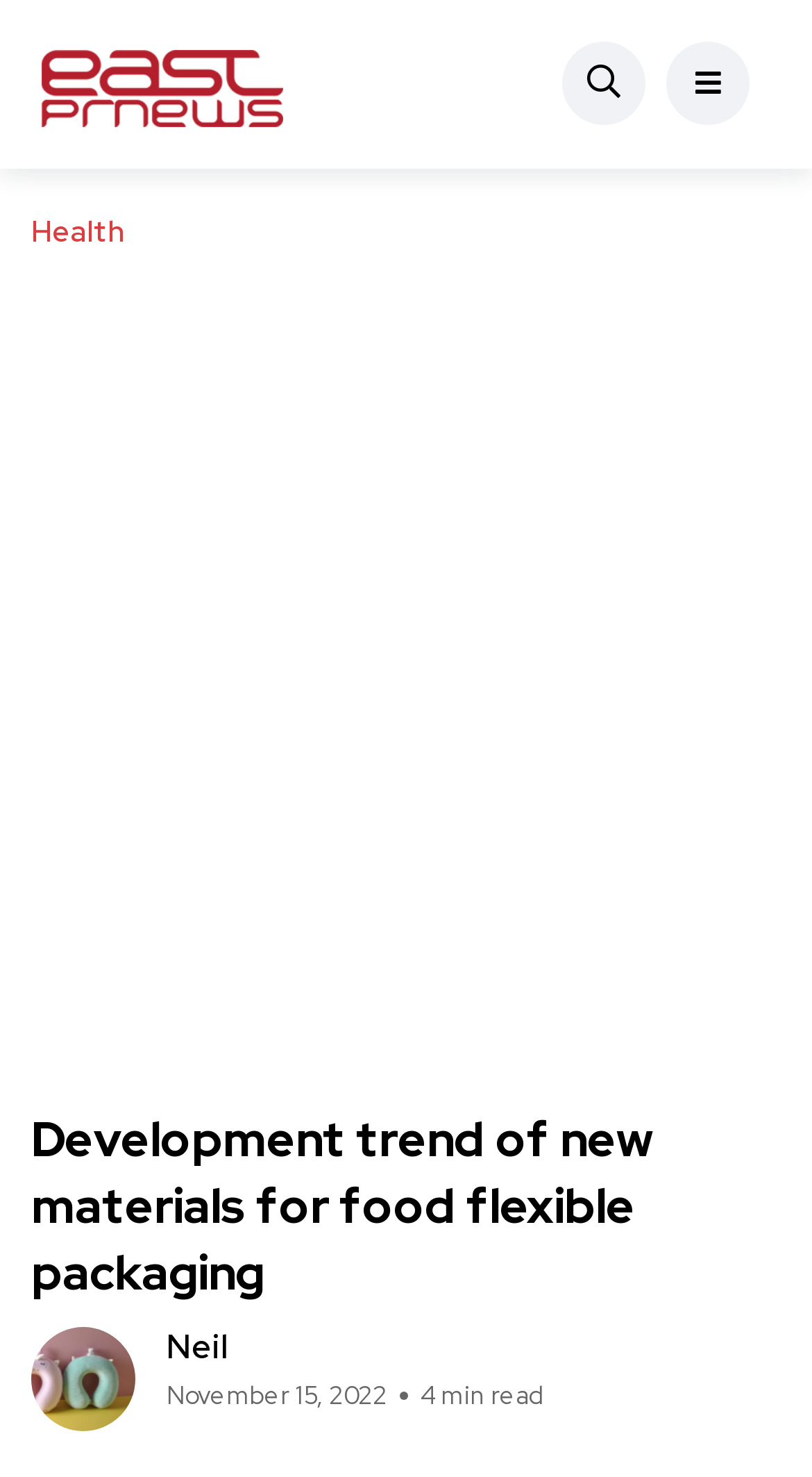When was the article published?
Relying on the image, give a concise answer in one word or a brief phrase.

November 15, 2022